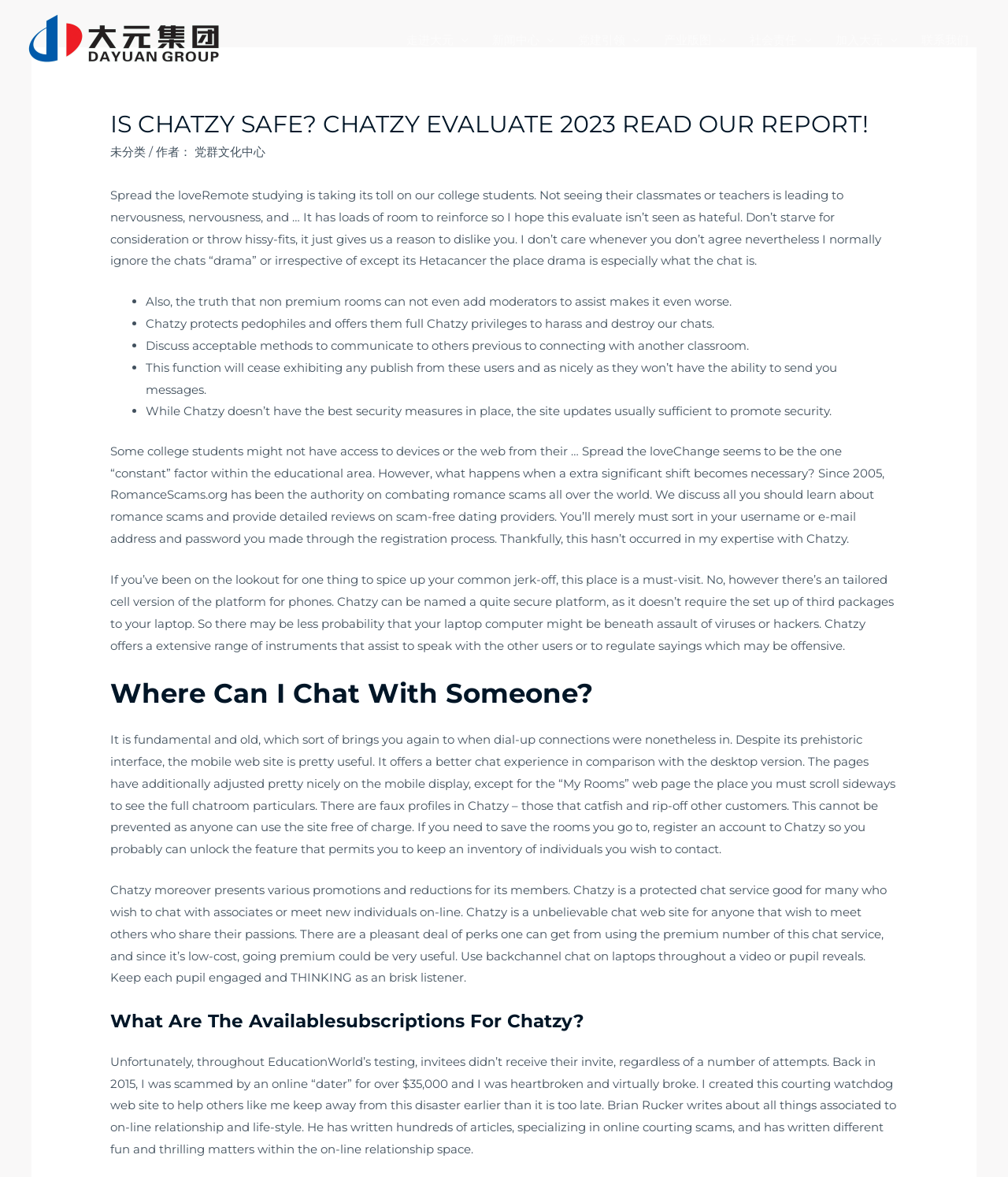What is the benefit of using Chatzy's premium service?
Using the visual information from the image, give a one-word or short-phrase answer.

Various promotions and discounts